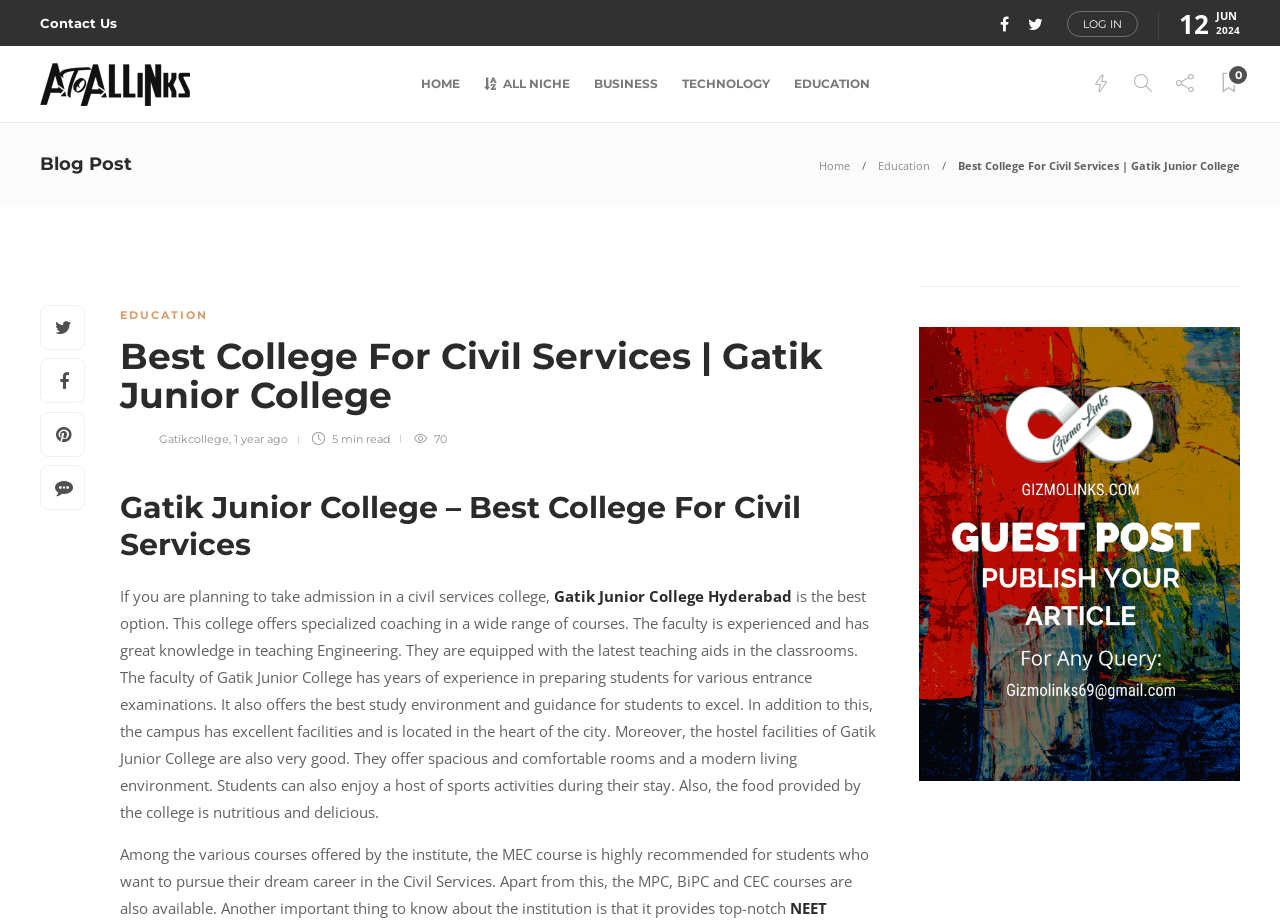Please identify the primary heading of the webpage and give its text content.

Best College For Civil Services | Gatik Junior College 